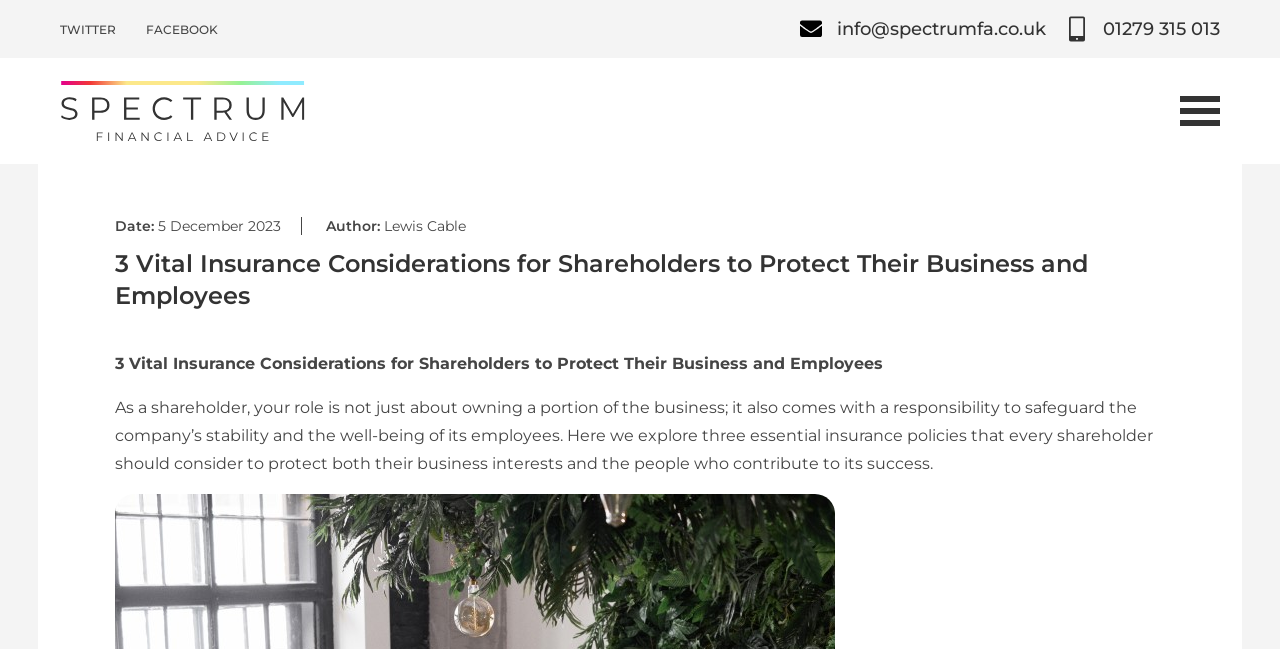What is the role of a shareholder according to the article?
Analyze the image and provide a thorough answer to the question.

The article states that as a shareholder, one's role is not just about owning a portion of the business, but also about safeguarding the company's stability and the well-being of its employees.